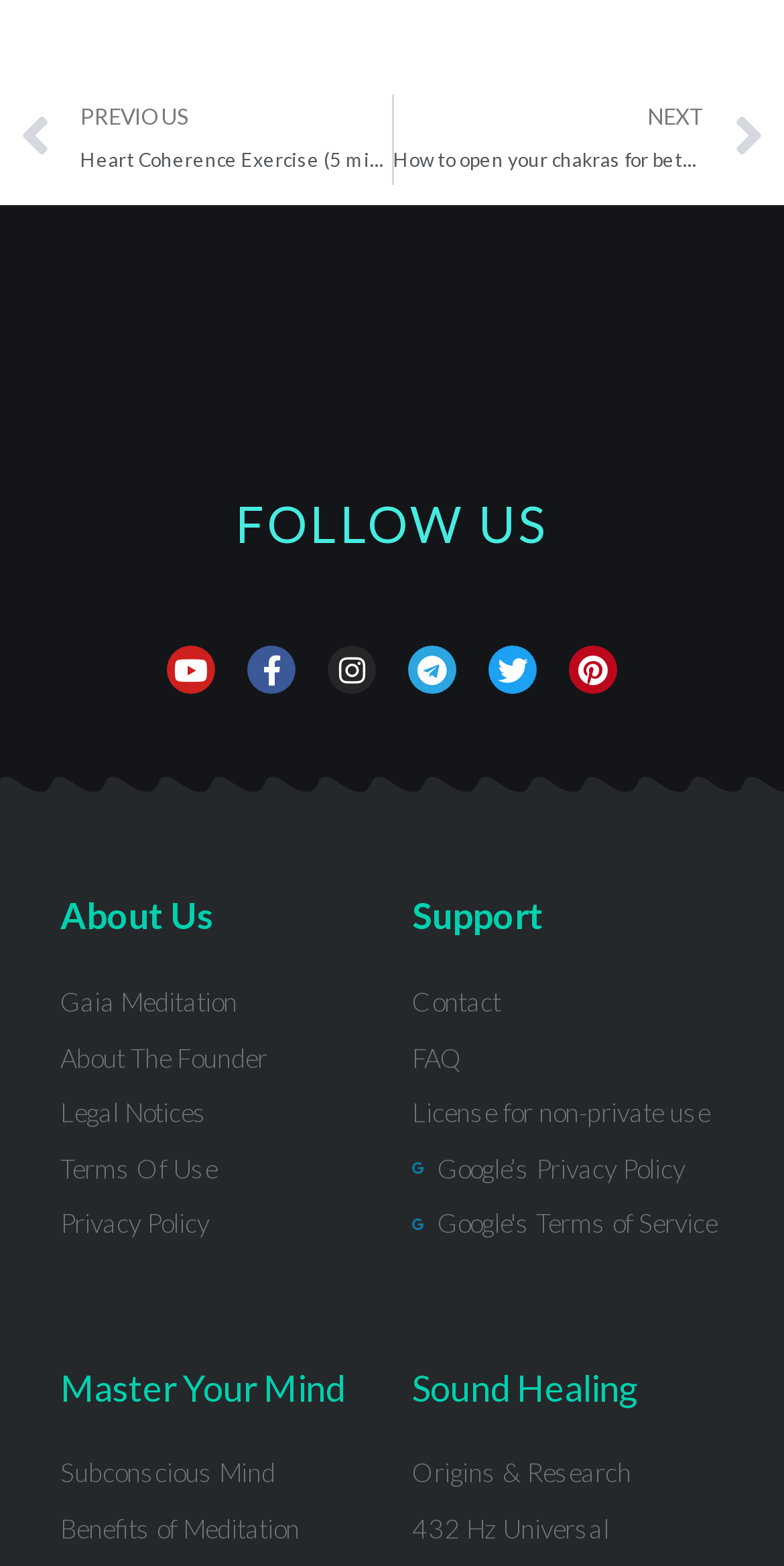How many links are available under the 'About Us' section?
Your answer should be a single word or phrase derived from the screenshot.

4